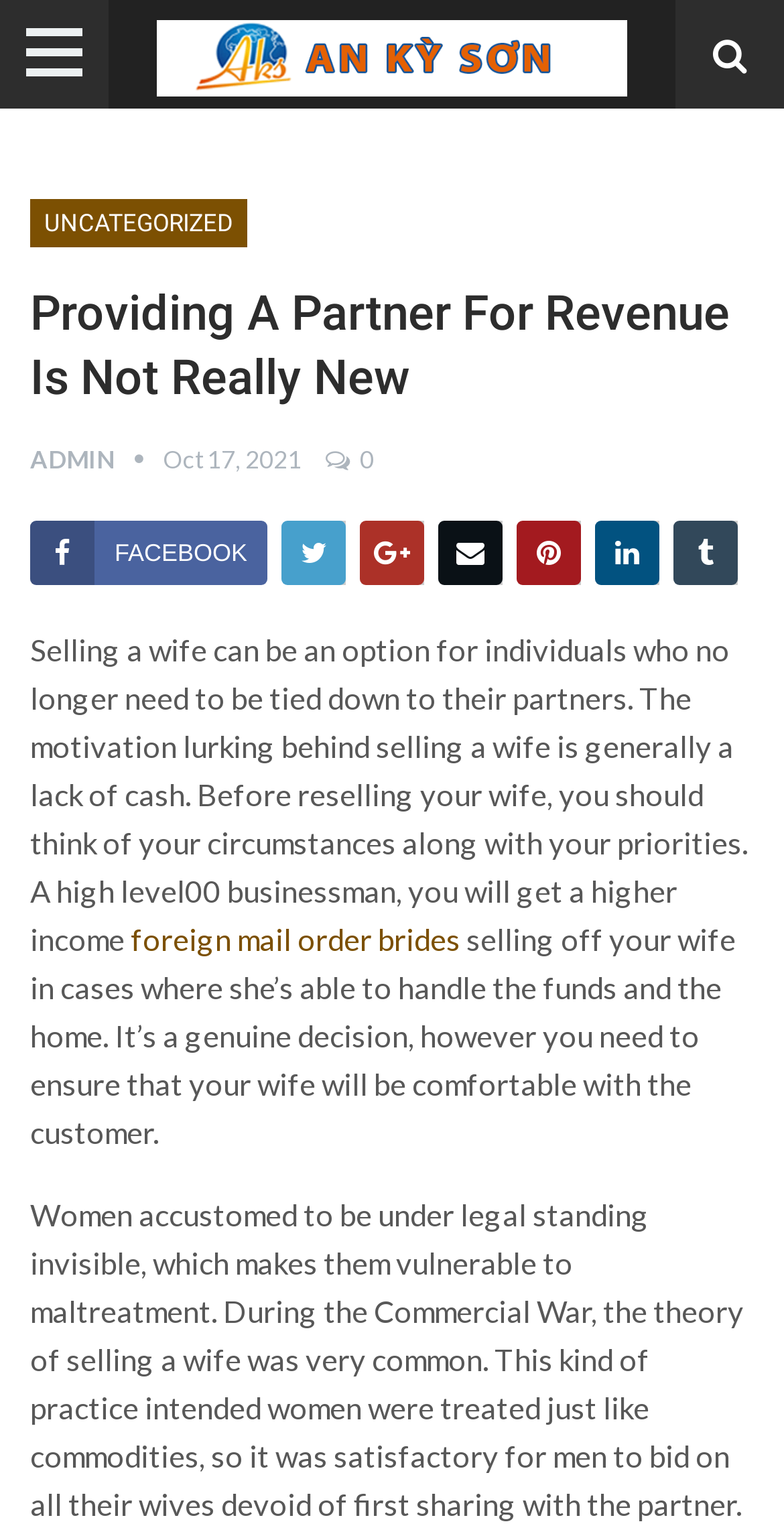Determine the bounding box coordinates for the element that should be clicked to follow this instruction: "Check the post date". The coordinates should be given as four float numbers between 0 and 1, in the format [left, top, right, bottom].

[0.208, 0.289, 0.385, 0.309]